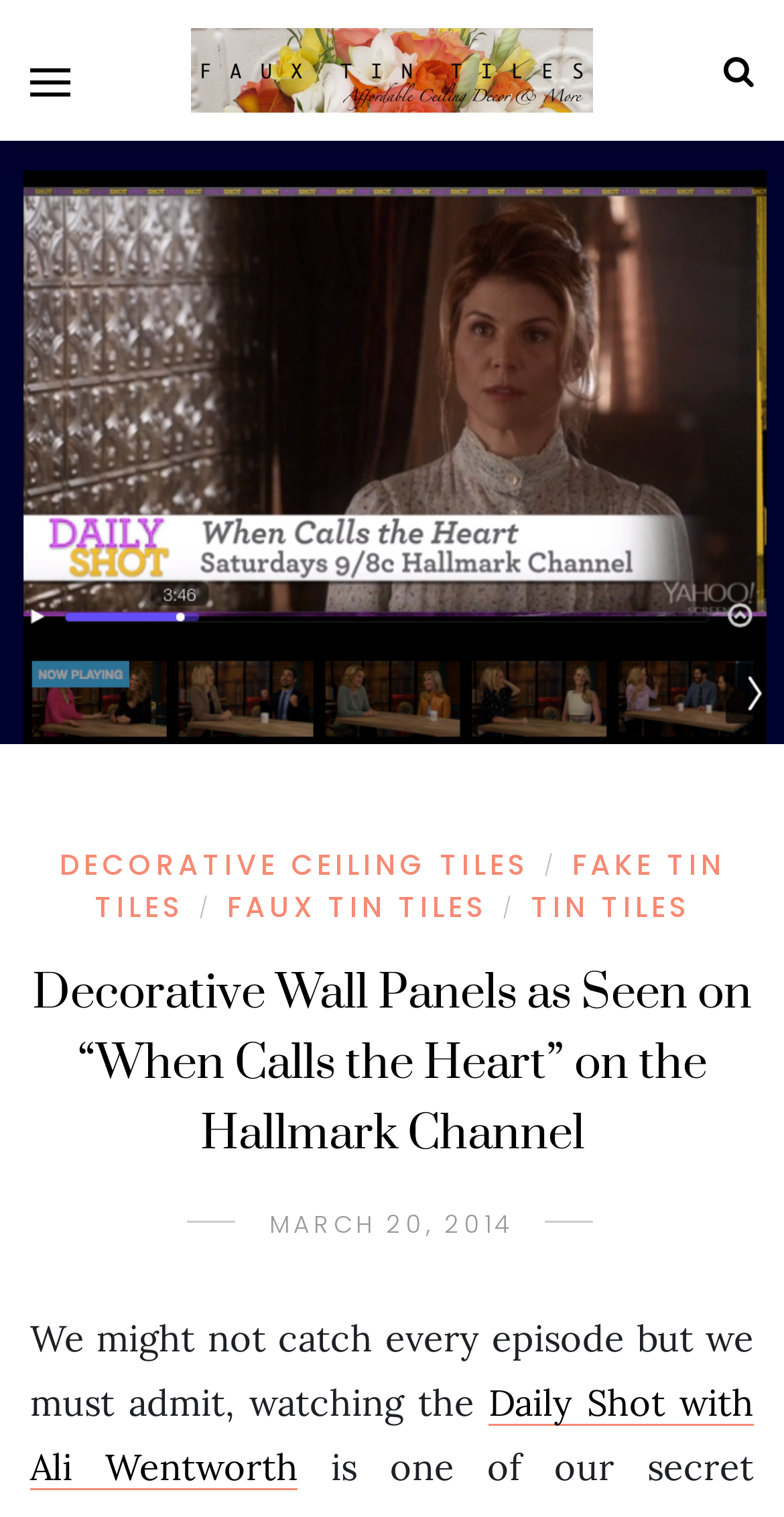Please extract the title of the webpage.

Decorative Wall Panels as Seen on “When Calls the Heart” on the Hallmark Channel